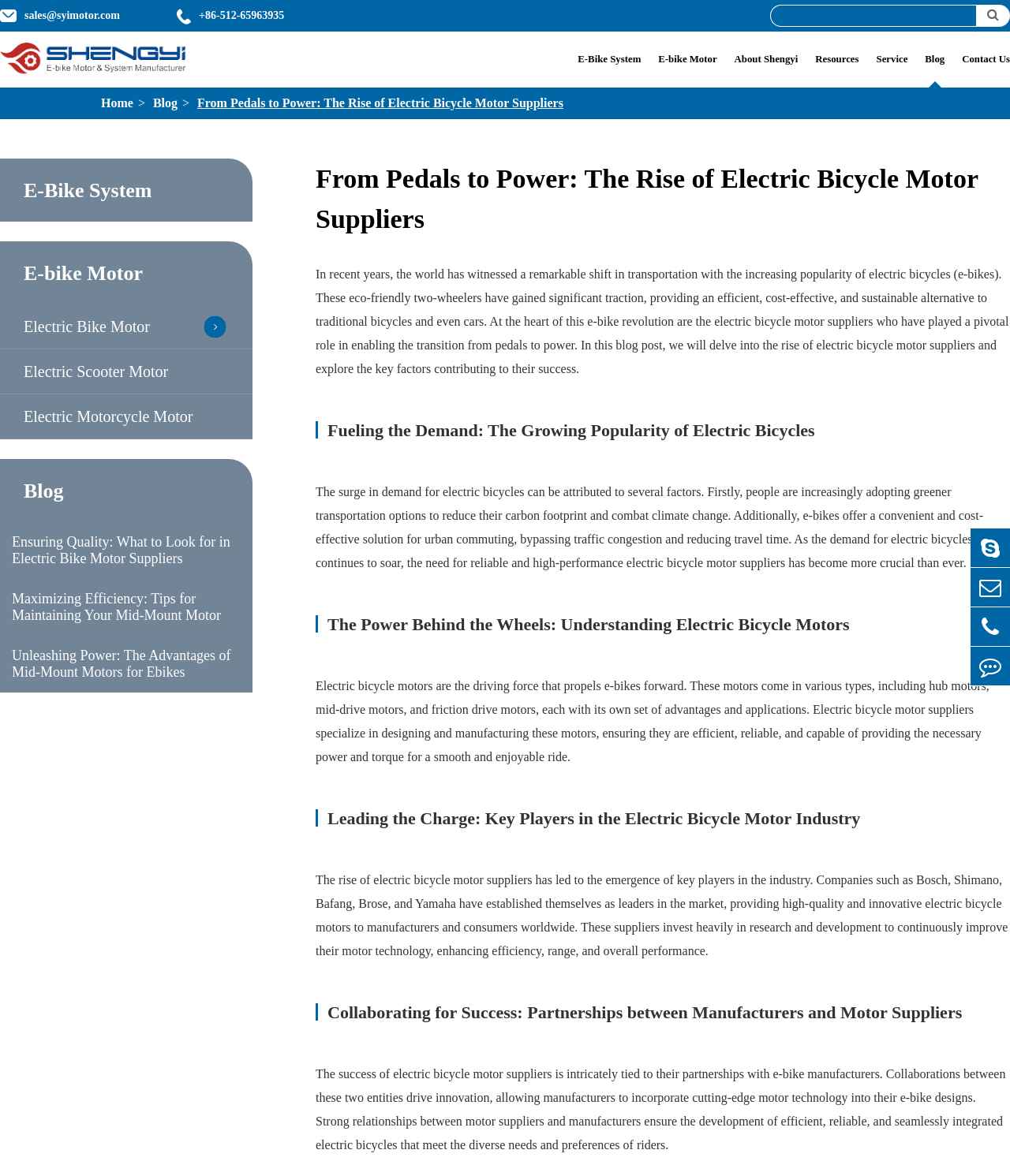Please determine the bounding box coordinates of the element to click in order to execute the following instruction: "Provide feedback". The coordinates should be four float numbers between 0 and 1, specified as [left, top, right, bottom].

[0.961, 0.55, 1.0, 0.583]